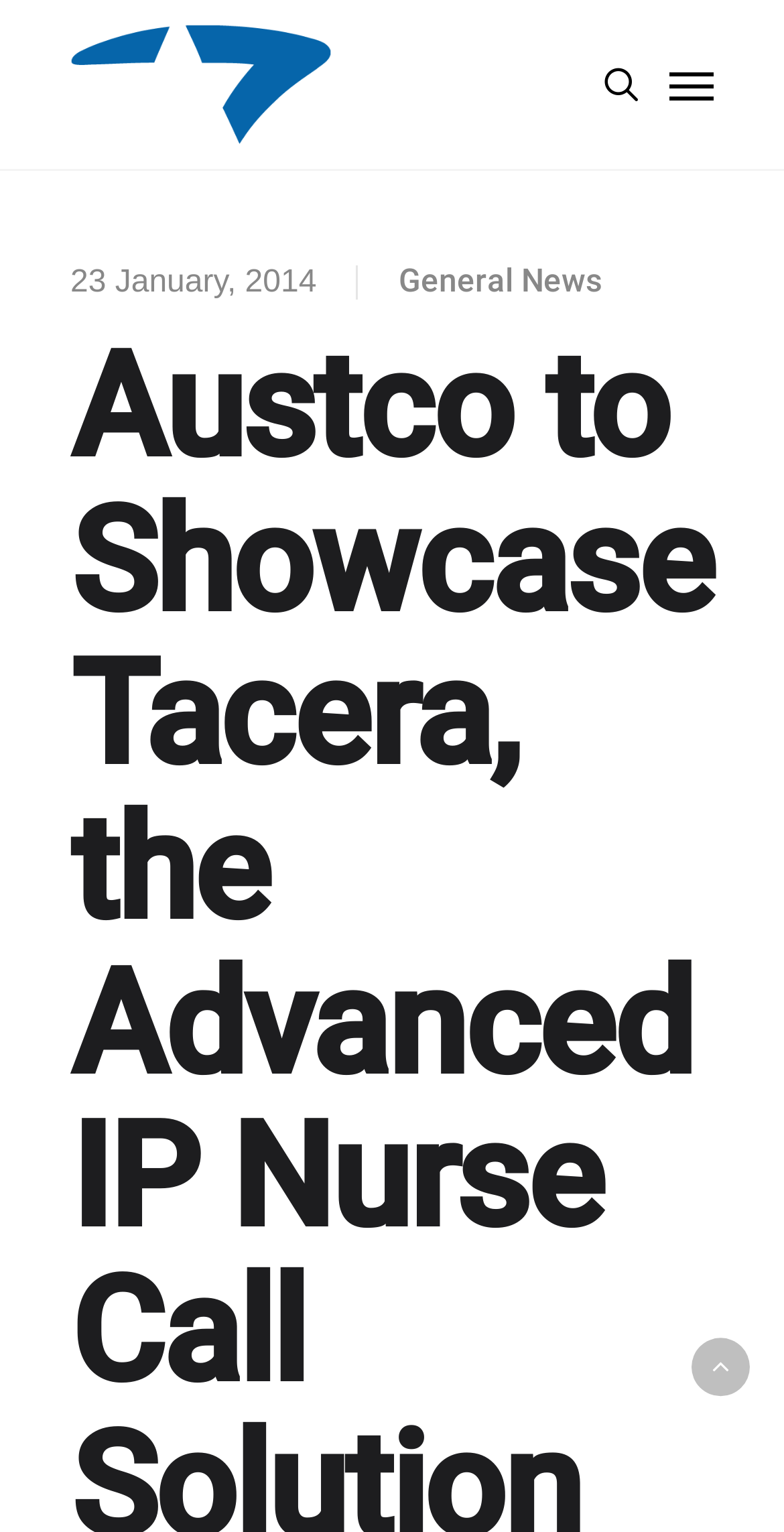What is the date of the news?
Please provide a comprehensive answer based on the information in the image.

I found the date of the news by looking at the StaticText element with the content '23 January, 2014' which is located at the top of the webpage.